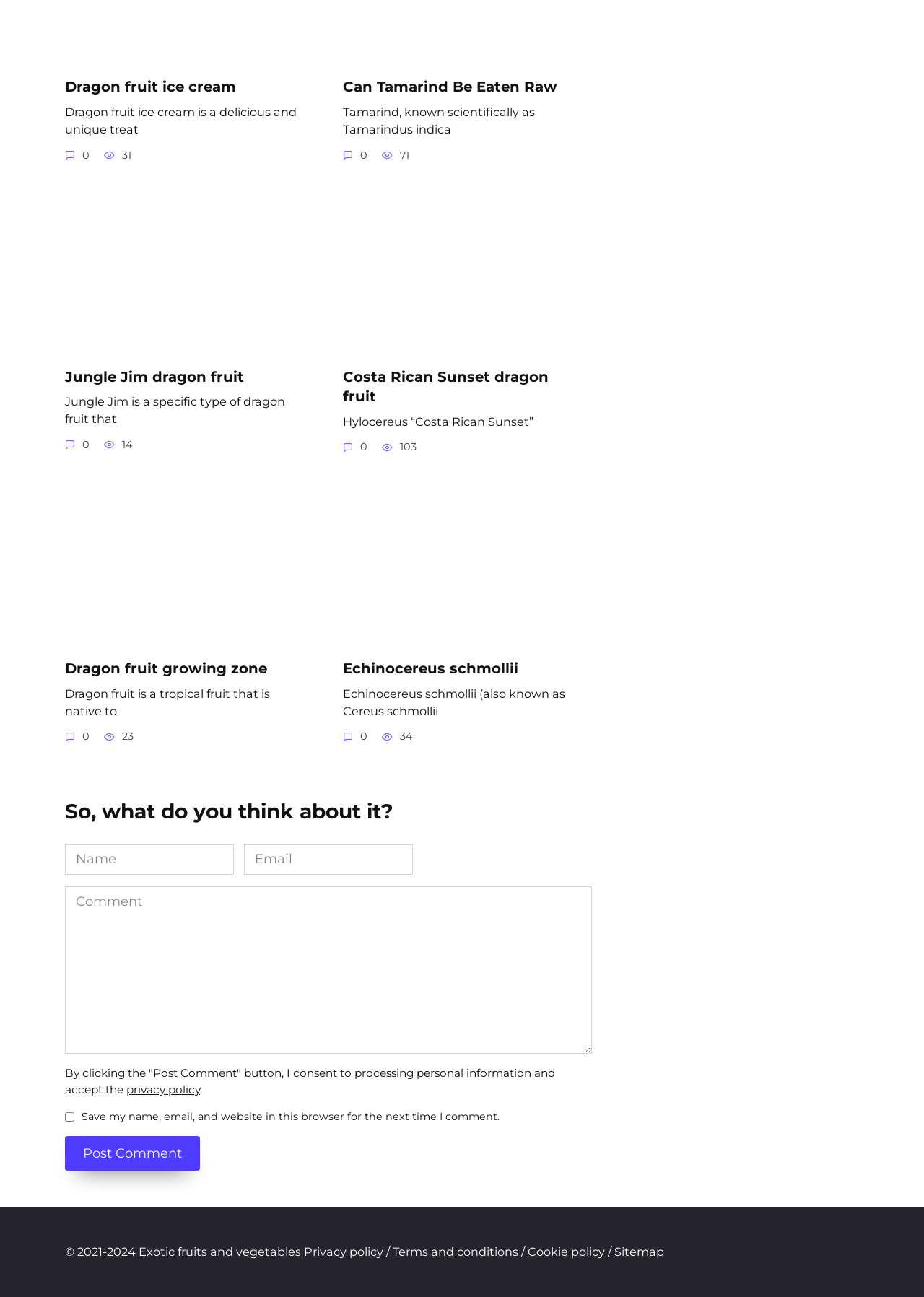From the webpage screenshot, predict the bounding box coordinates (top-left x, top-left y, bottom-right x, bottom-right y) for the UI element described here: Terms and conditions

[0.425, 0.96, 0.564, 0.971]